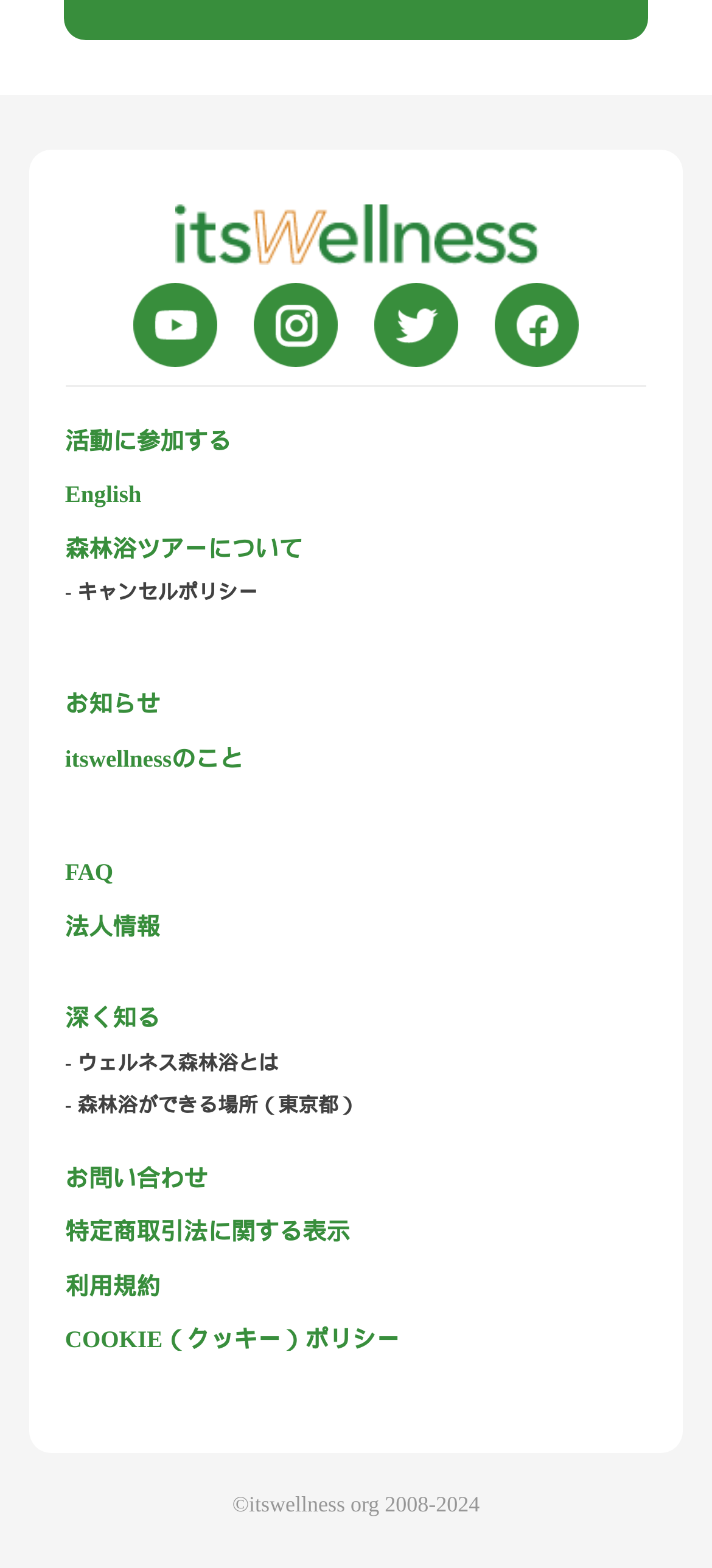What is the last link in the footer section?
Look at the screenshot and provide an in-depth answer.

The last link in the footer section can be found by examining the links at the bottom of the webpage. The last link is 'COOKIE（クッキー）ポリシー', which is located at the bottom right of the webpage.